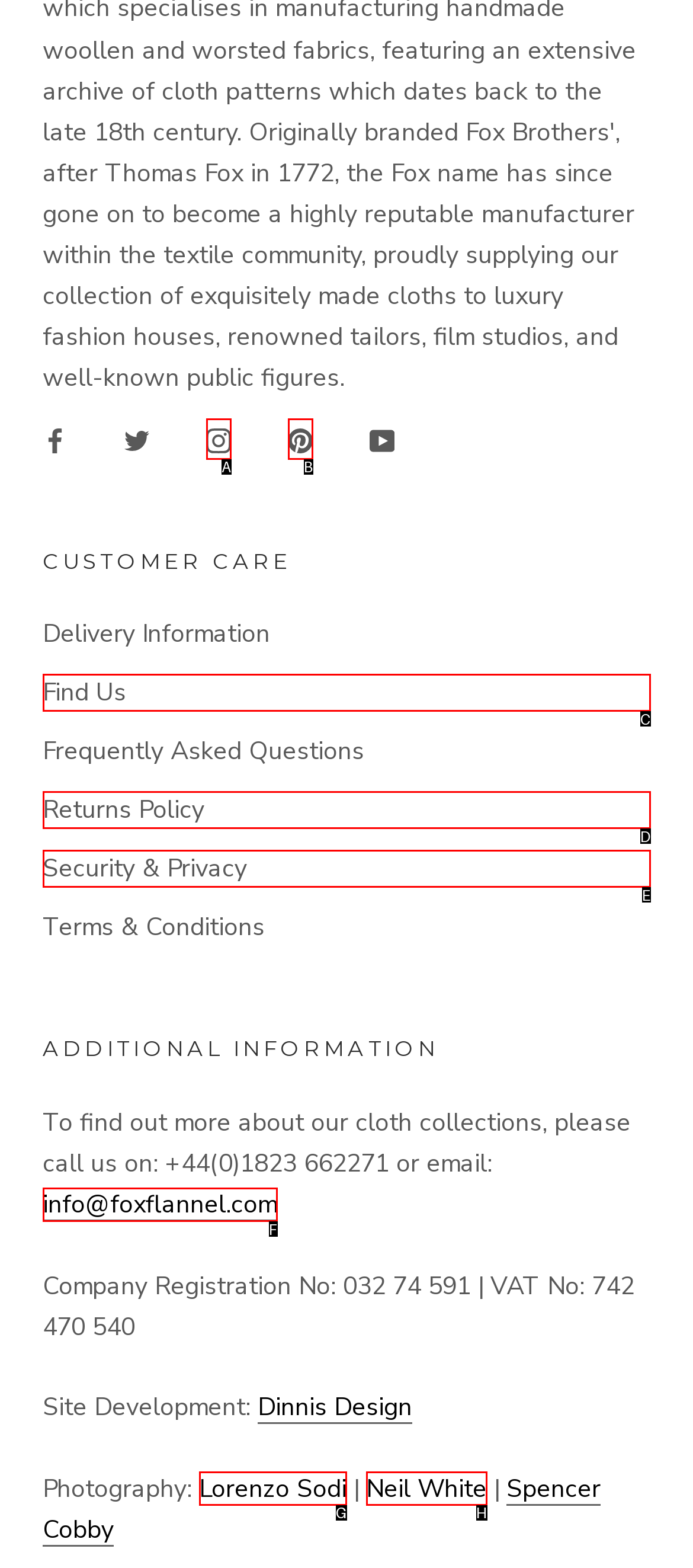Choose the letter of the UI element that aligns with the following description: Lorenzo Sodi
State your answer as the letter from the listed options.

G